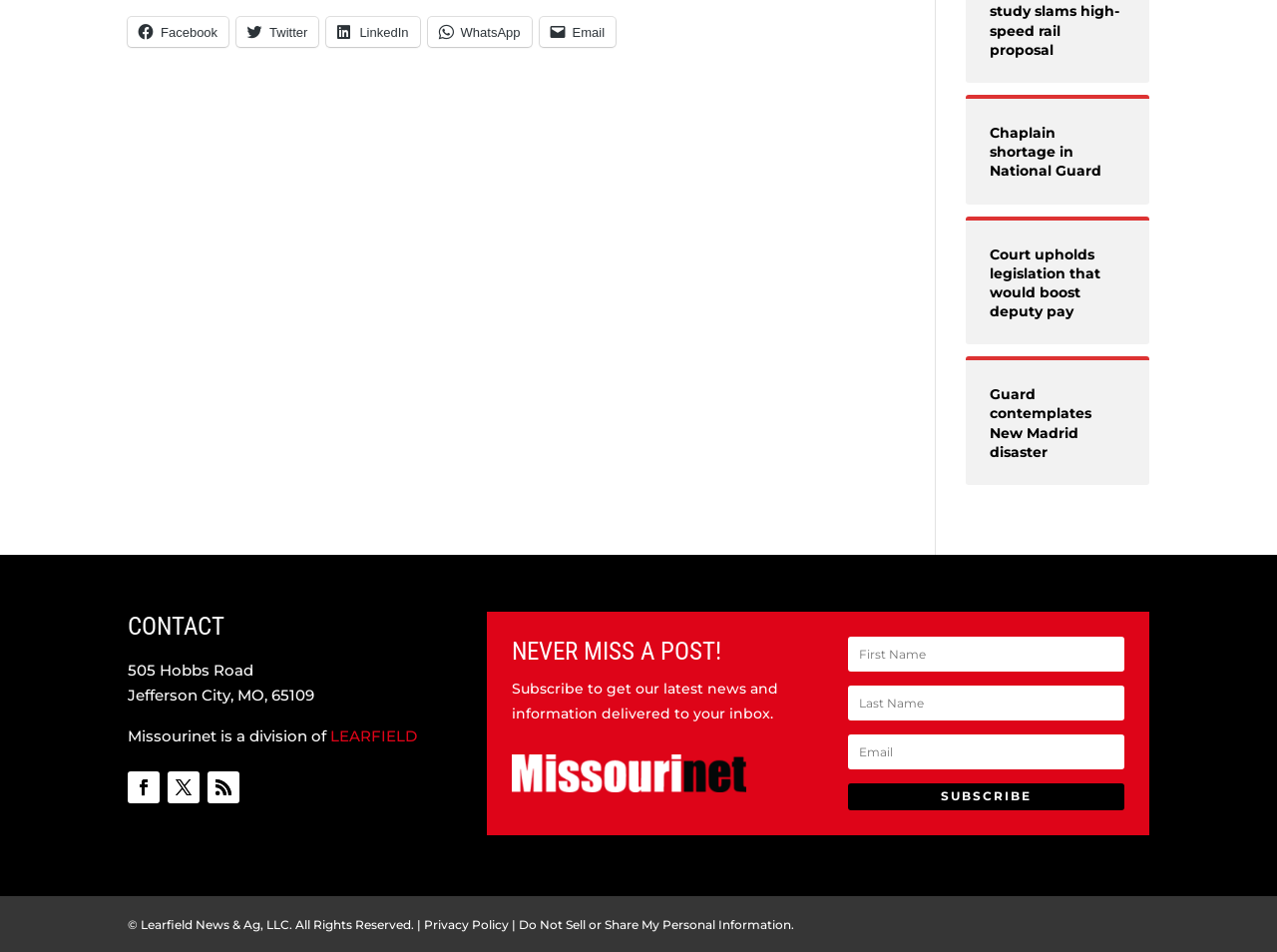From the element description: "Privacy Policy", extract the bounding box coordinates of the UI element. The coordinates should be expressed as four float numbers between 0 and 1, in the order [left, top, right, bottom].

[0.332, 0.963, 0.398, 0.979]